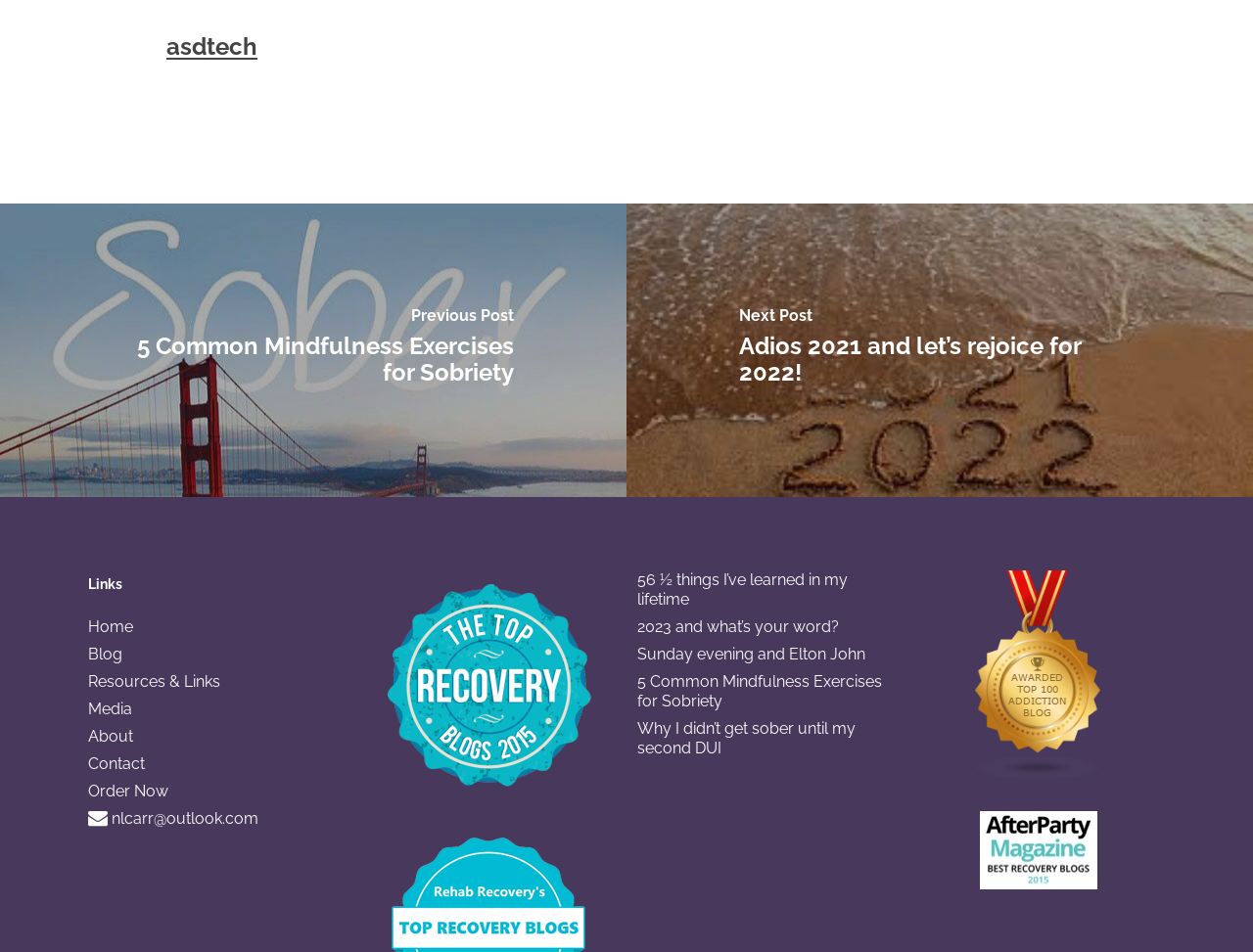Please determine the bounding box coordinates of the clickable area required to carry out the following instruction: "view the 'Top Recovery Blogs Seal'". The coordinates must be four float numbers between 0 and 1, represented as [left, top, right, bottom].

[0.299, 0.599, 0.482, 0.841]